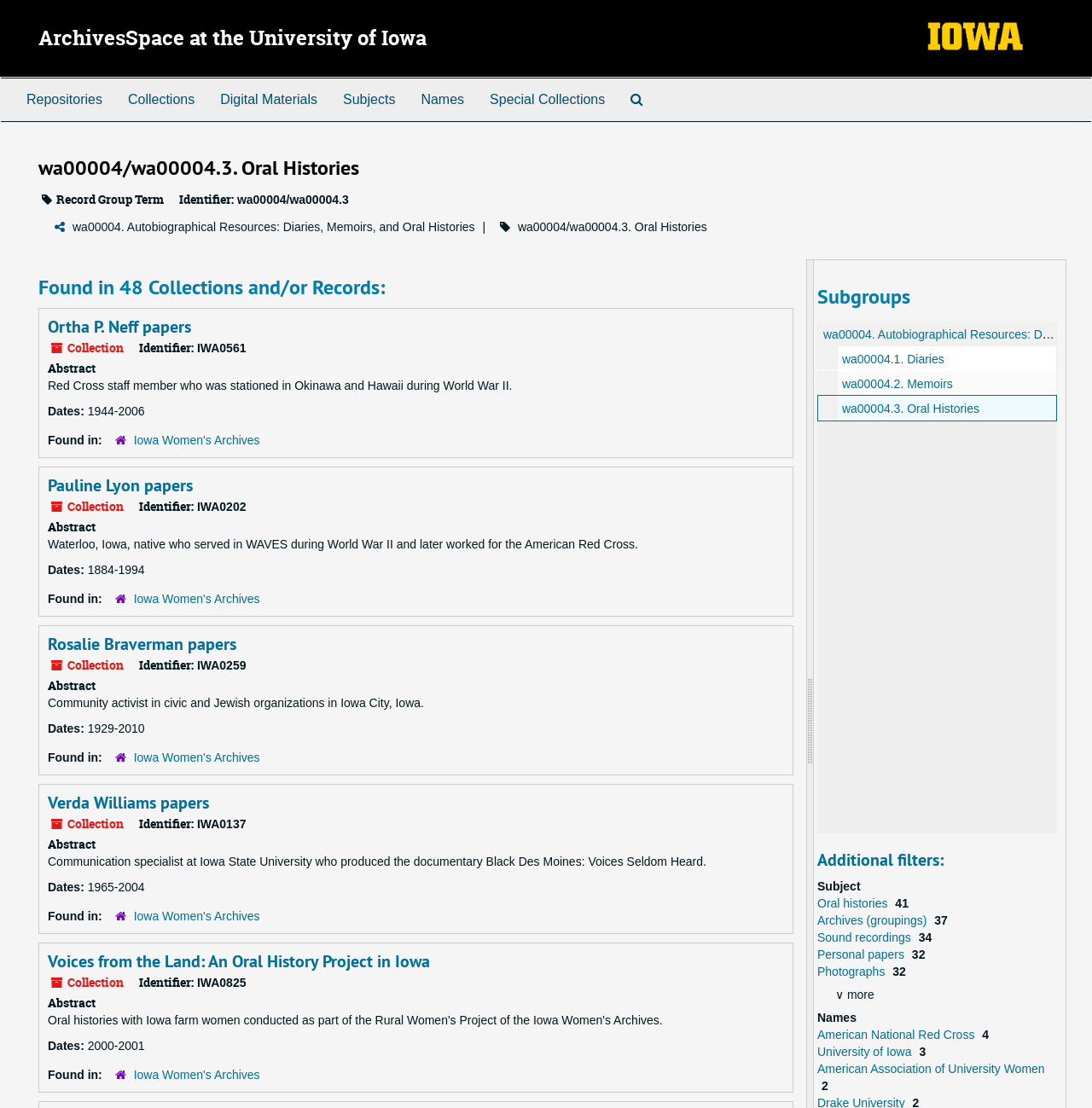Identify and extract the heading text of the webpage.

ArchivesSpace at the University of Iowa